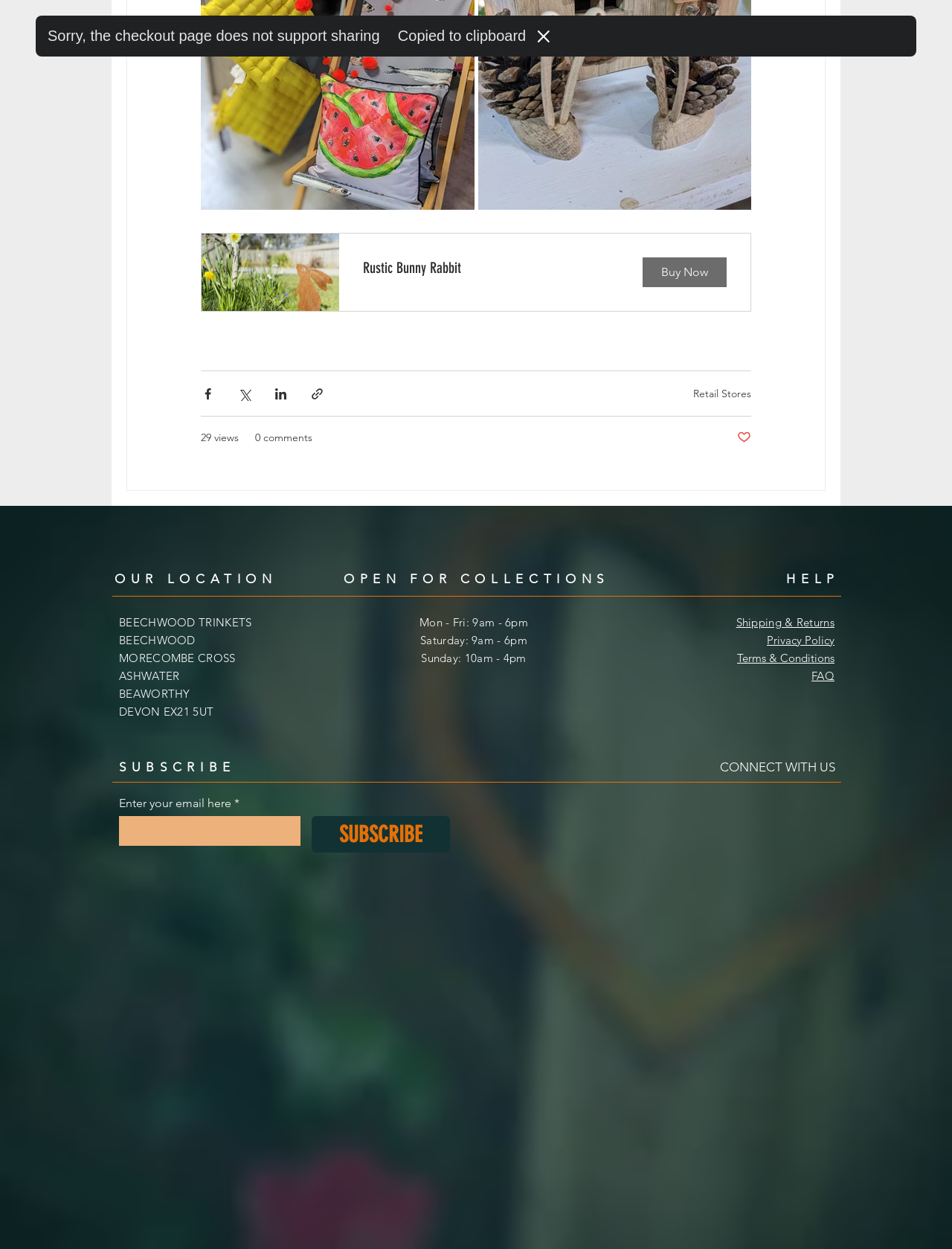Extract the bounding box coordinates of the UI element described: "aria-label="Facebook"". Provide the coordinates in the format [left, top, right, bottom] with values ranging from 0 to 1.

[0.845, 0.655, 0.876, 0.678]